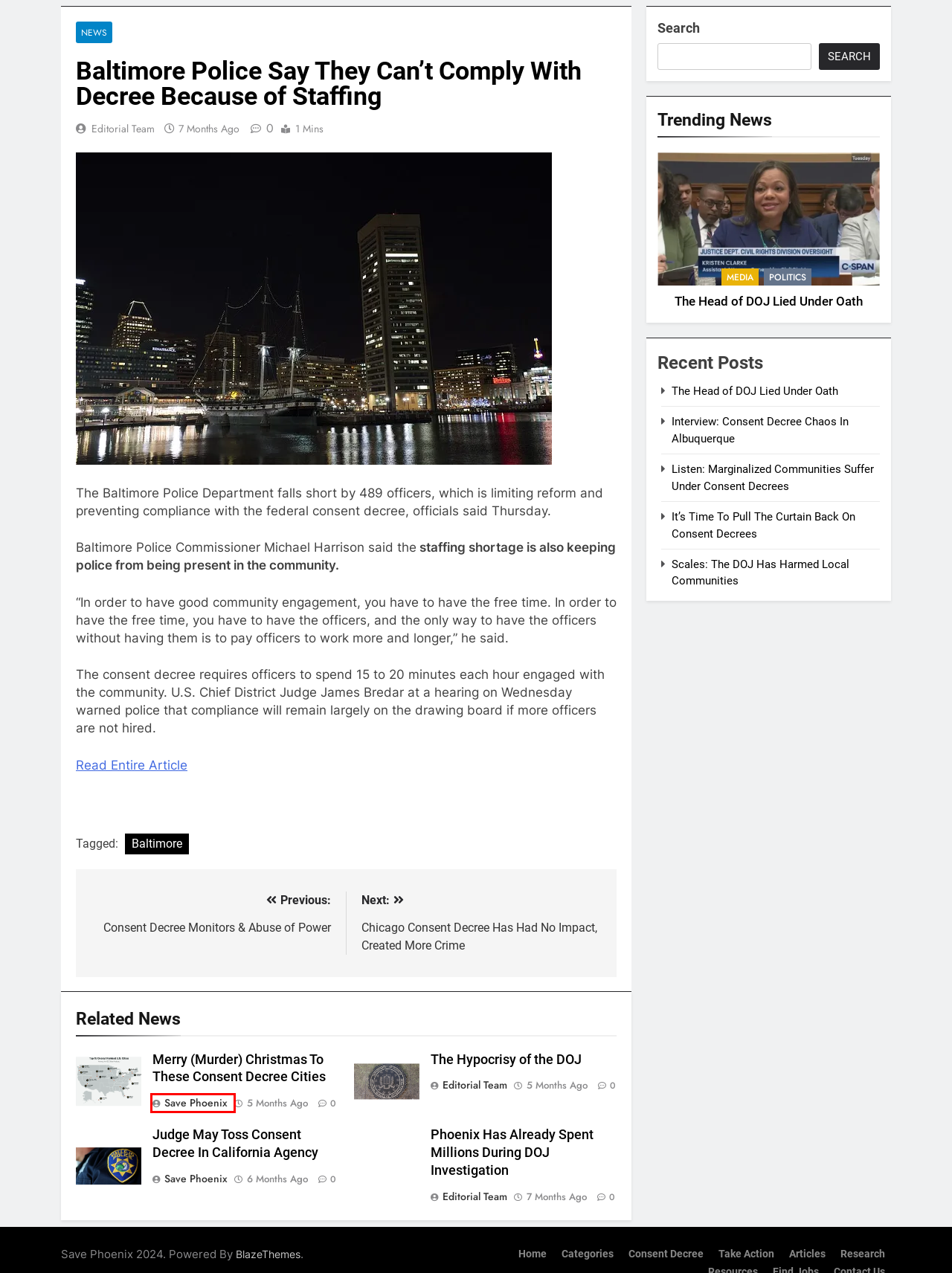Given a screenshot of a webpage with a red bounding box around an element, choose the most appropriate webpage description for the new page displayed after clicking the element within the bounding box. Here are the candidates:
A. Save Phoenix – Save Phoenix
B. The Head of DOJ Lied Under Oath – Save Phoenix
C. Phoenix Has Already Spent Millions During DOJ Investigation – Save Phoenix
D. Consent Decree Monitors & Abuse of Power – Save Phoenix
E. Scales: The DOJ Has Harmed Local Communities – Save Phoenix
F. Interview: Consent Decree Chaos In Albuquerque – Save Phoenix
G. Politics – Save Phoenix
H. It’s Time To Pull The Curtain Back On Consent Decrees – Save Phoenix

A